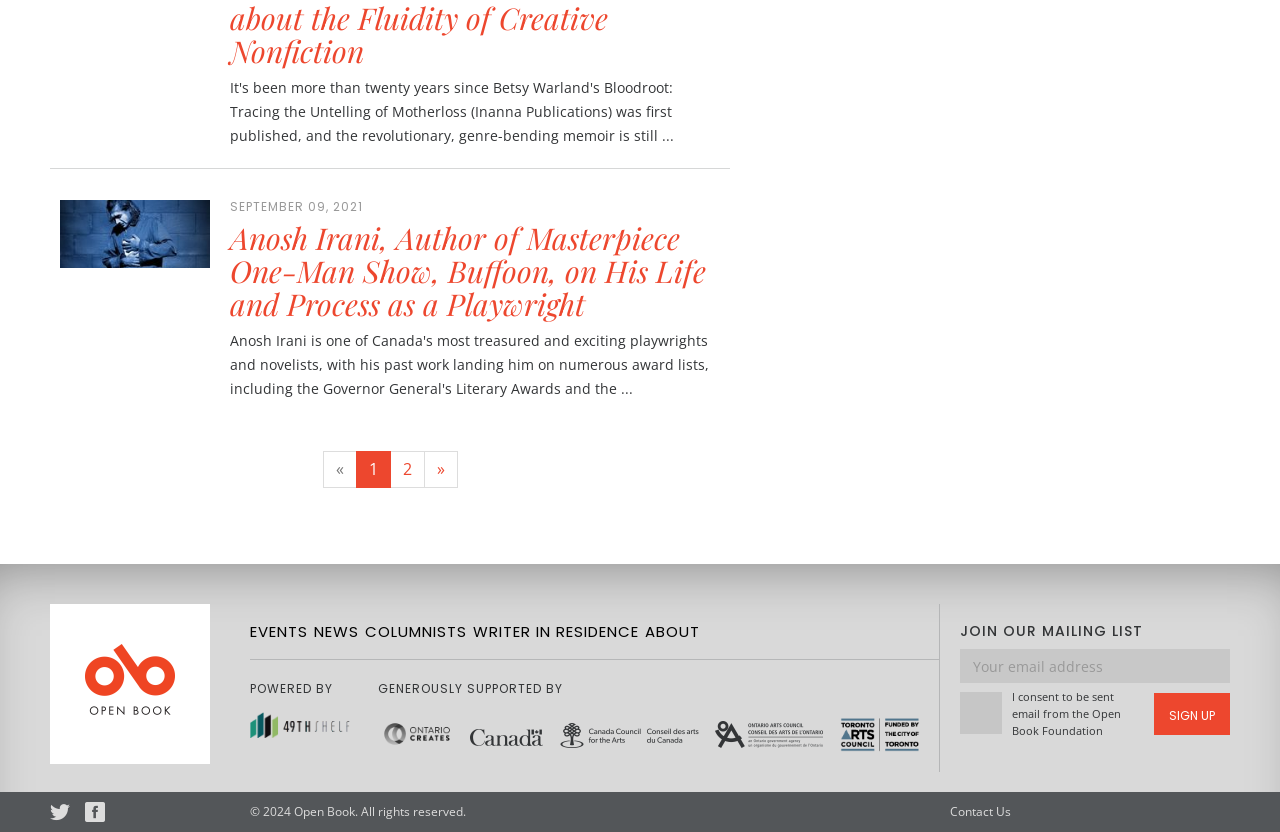Find and provide the bounding box coordinates for the UI element described with: "Events".

[0.195, 0.746, 0.241, 0.789]